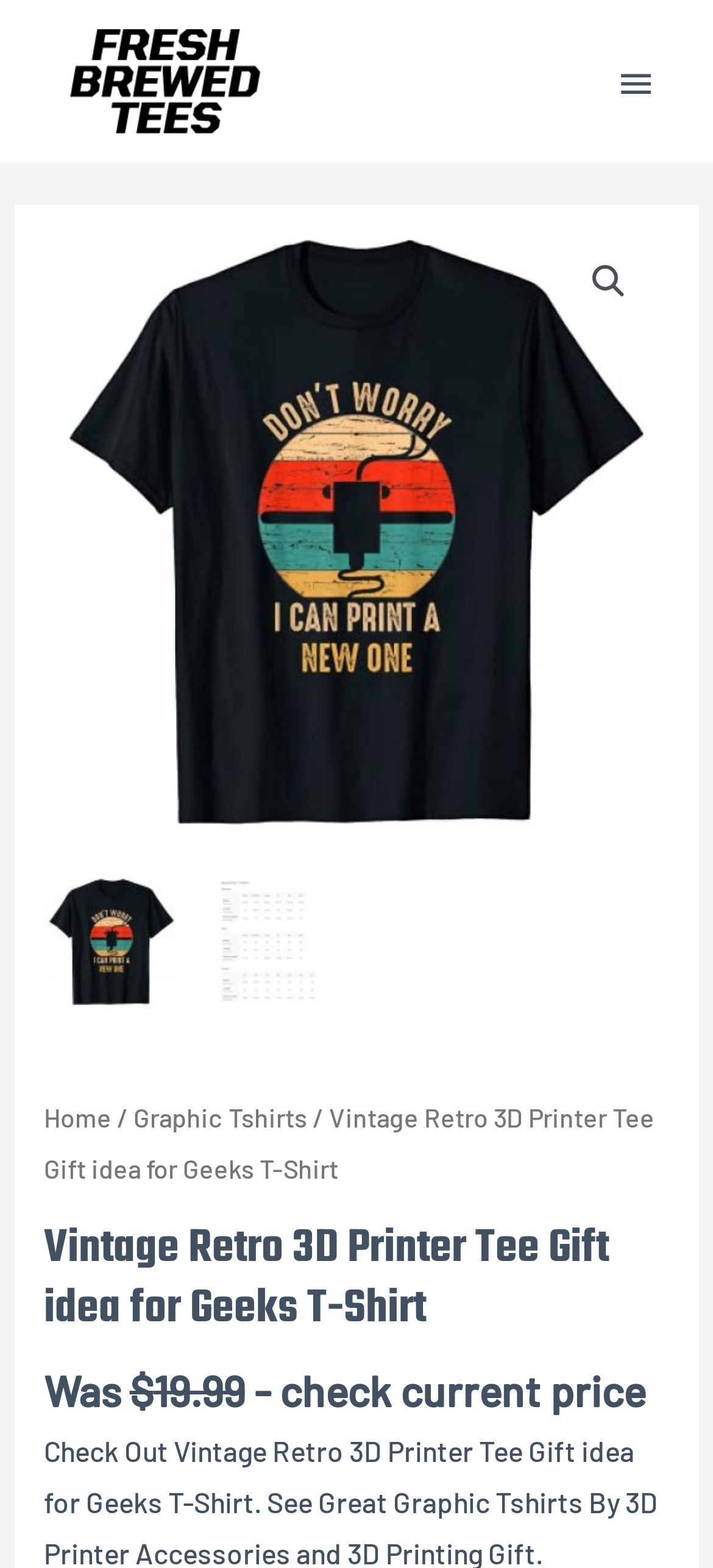Offer a meticulous caption that includes all visible features of the webpage.

The webpage is a product page for a t-shirt, specifically the "Vintage Retro 3D Printer Tee Gift idea for Geeks T-Shirt". At the top left corner, there is a logo of "Fresh Brewed Tees" with a link to the main website. Next to the logo, there is a main menu button. On the top right corner, there is a search icon.

Below the top section, there is a large image of the t-shirt, which takes up most of the width of the page. The image is accompanied by a link with a detailed description of the product. Below the image, there are two smaller images of other related products, a "3D Printer Accessories and 3D Printing Gift Graphic Tshirt" and a "Happy 100th Day of School 2021 Teacher Student Tee Graphic Tshirt".

On the left side of the page, there is a breadcrumb navigation menu, which shows the path from the home page to the current product page. The navigation menu is followed by a heading that repeats the product title.

At the bottom of the page, there is a section with pricing information, which includes the original price, a dollar sign, the price "$19.99", and a note to check the current price.